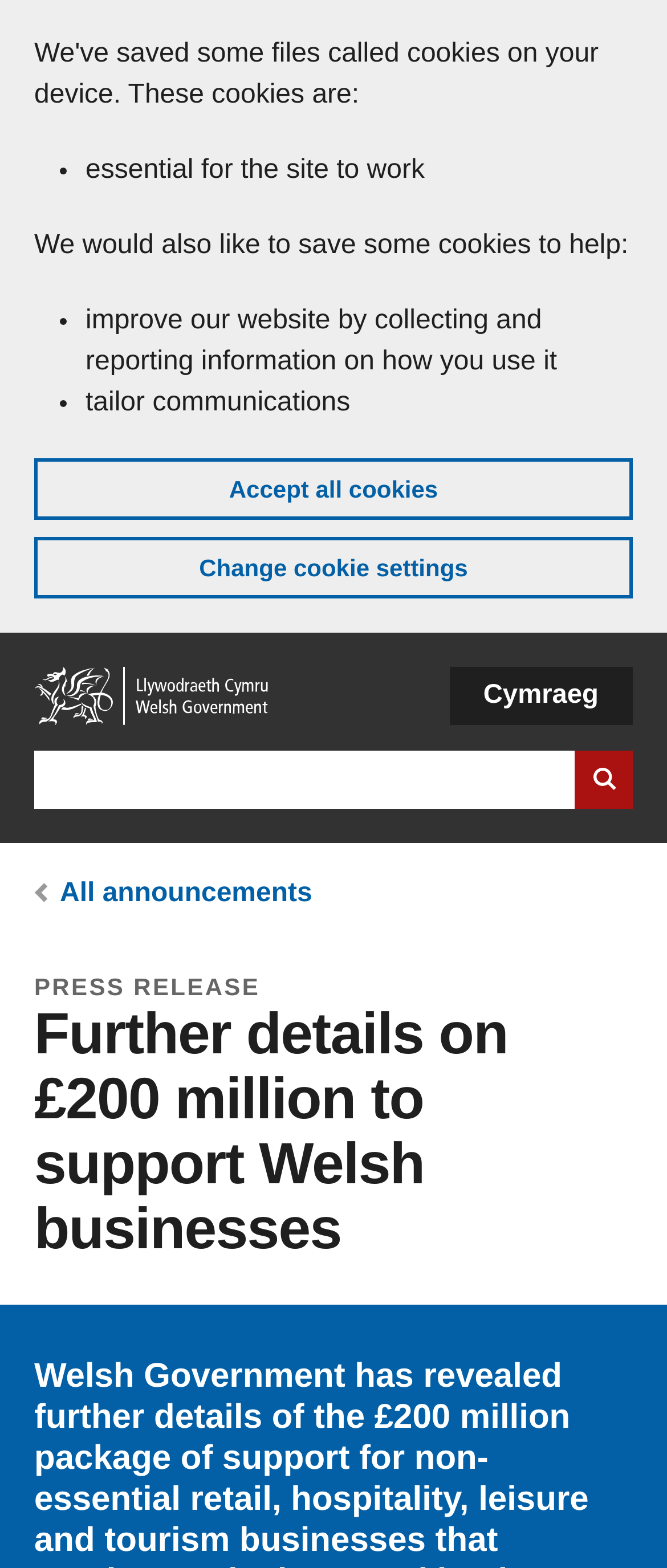Locate the UI element that matches the description value="Search website" in the webpage screenshot. Return the bounding box coordinates in the format (top-left x, top-left y, bottom-right x, bottom-right y), with values ranging from 0 to 1.

[0.862, 0.479, 0.949, 0.516]